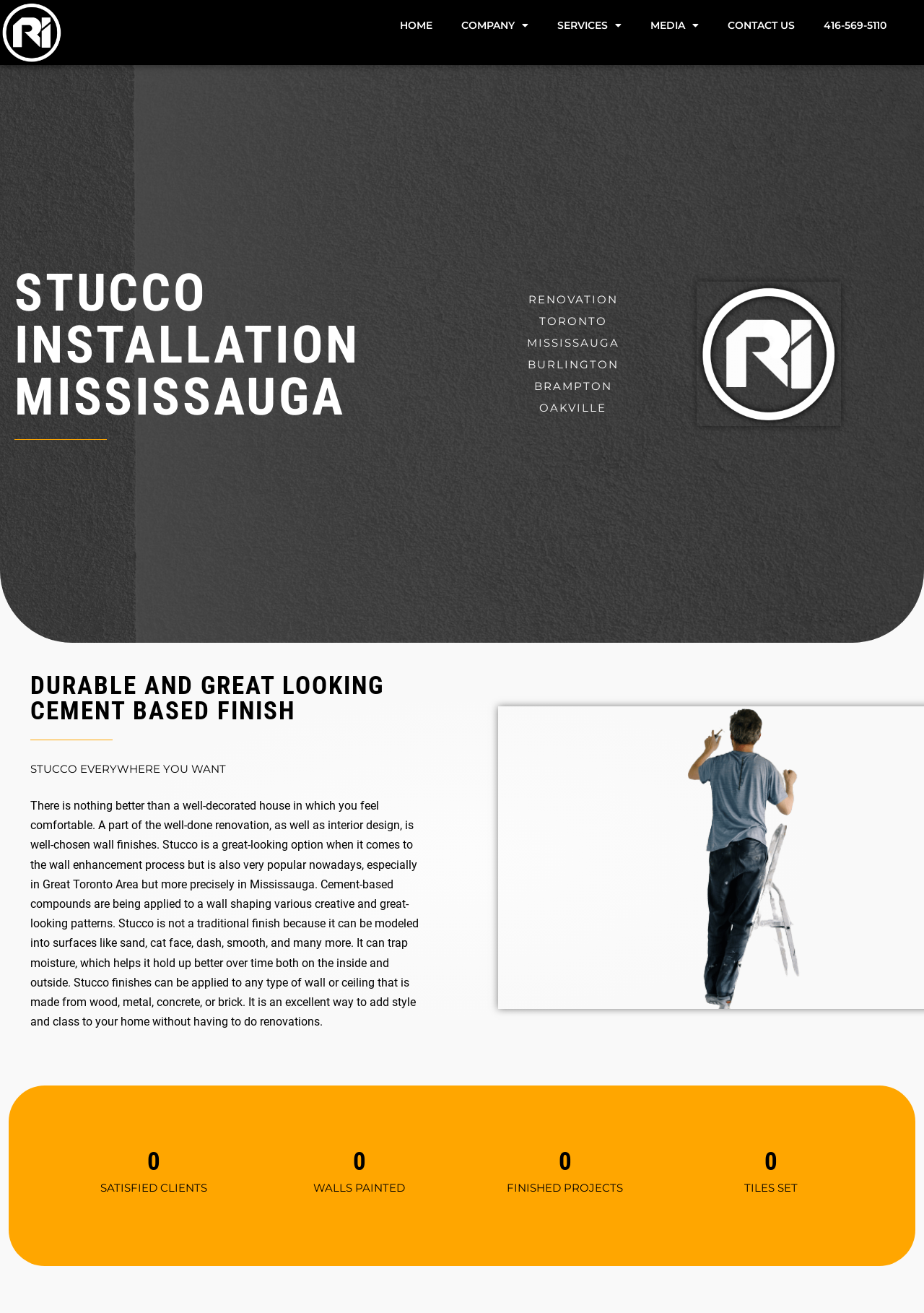Extract the bounding box coordinates for the UI element described as: "Contact Us".

[0.772, 0.007, 0.876, 0.032]